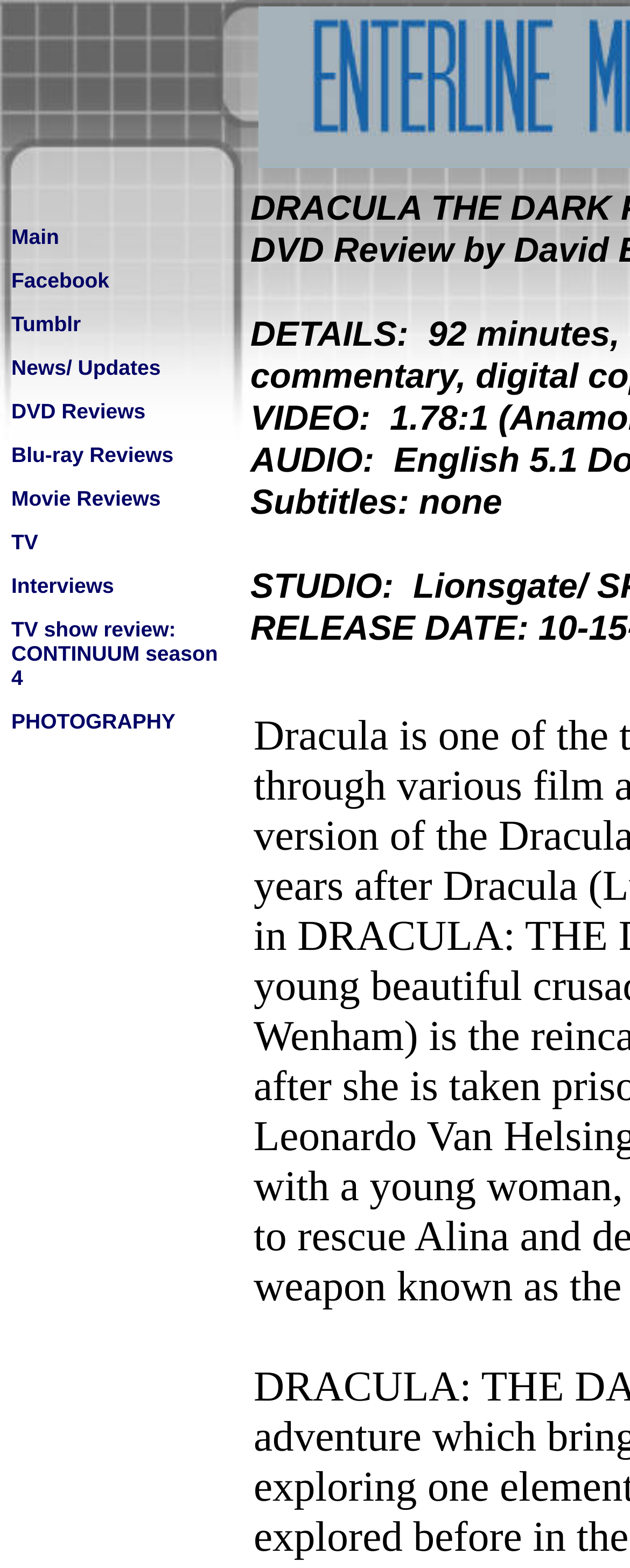Identify the bounding box of the UI component described as: "TV".

[0.018, 0.337, 0.061, 0.354]